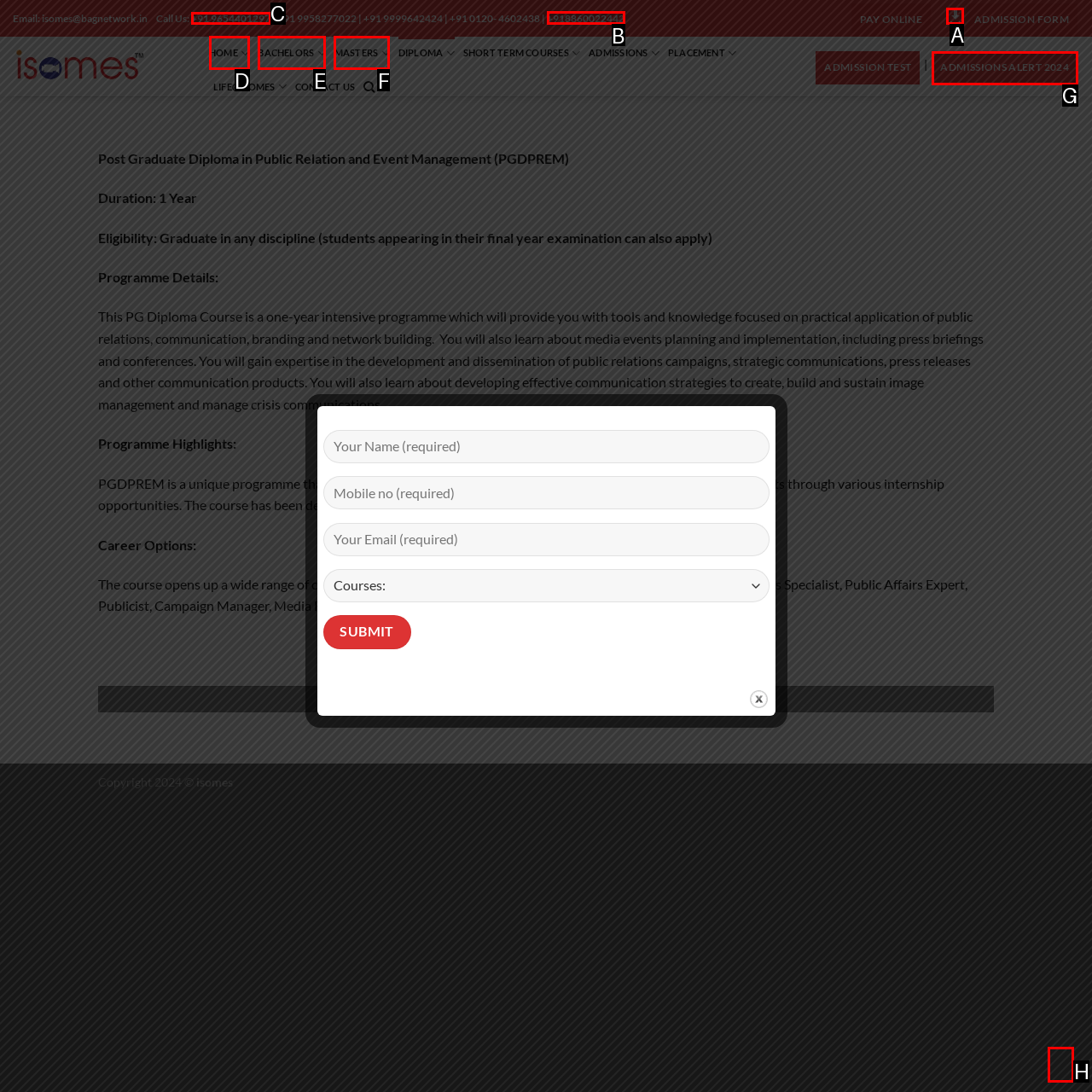Select the HTML element that should be clicked to accomplish the task: Call the phone number +91 9654401297 Reply with the corresponding letter of the option.

C